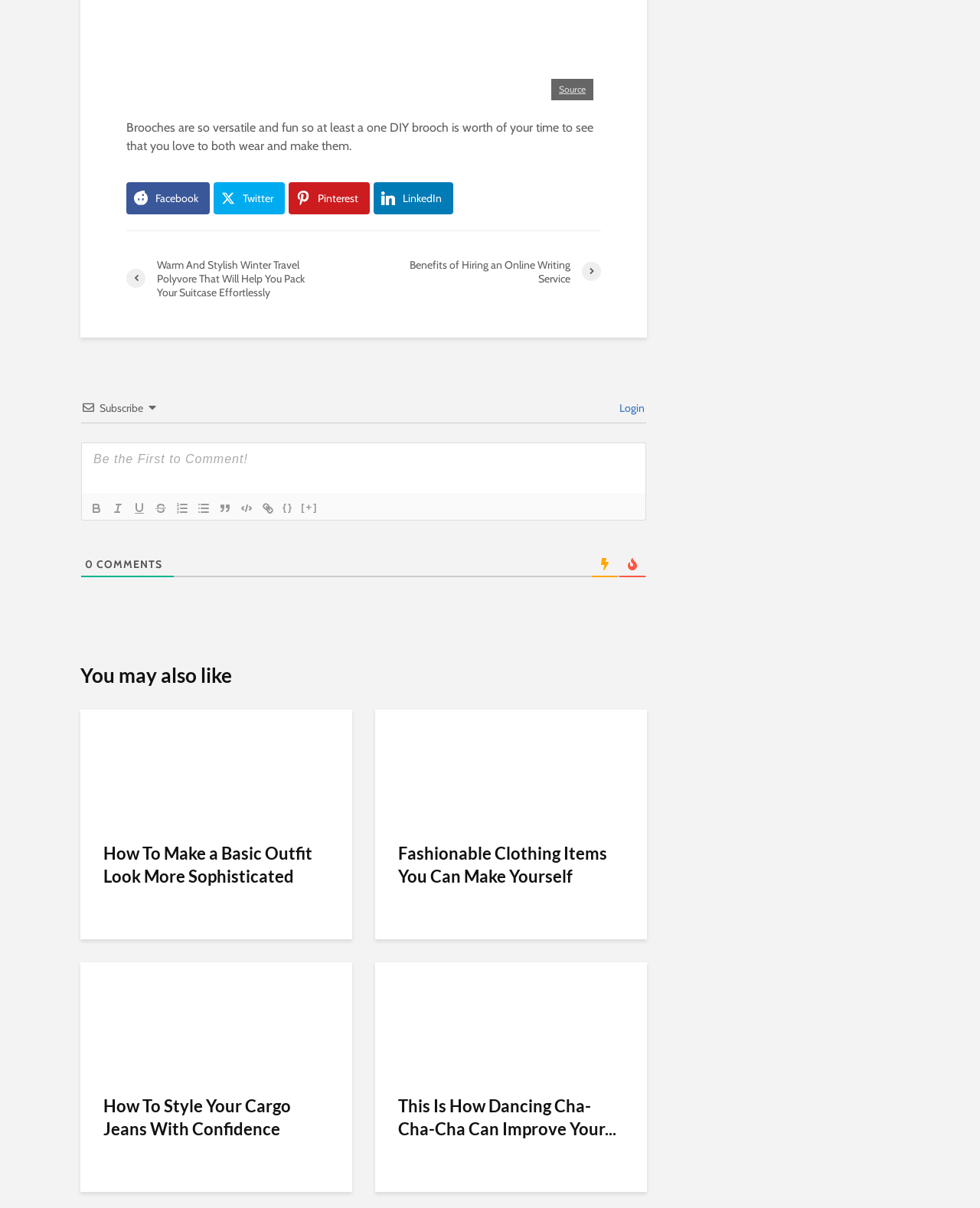Locate the UI element described by parent_node: {} title="Strike" and provide its bounding box coordinates. Use the format (top-left x, top-left y, bottom-right x, bottom-right y) with all values as floating point numbers between 0 and 1.

[0.153, 0.413, 0.175, 0.428]